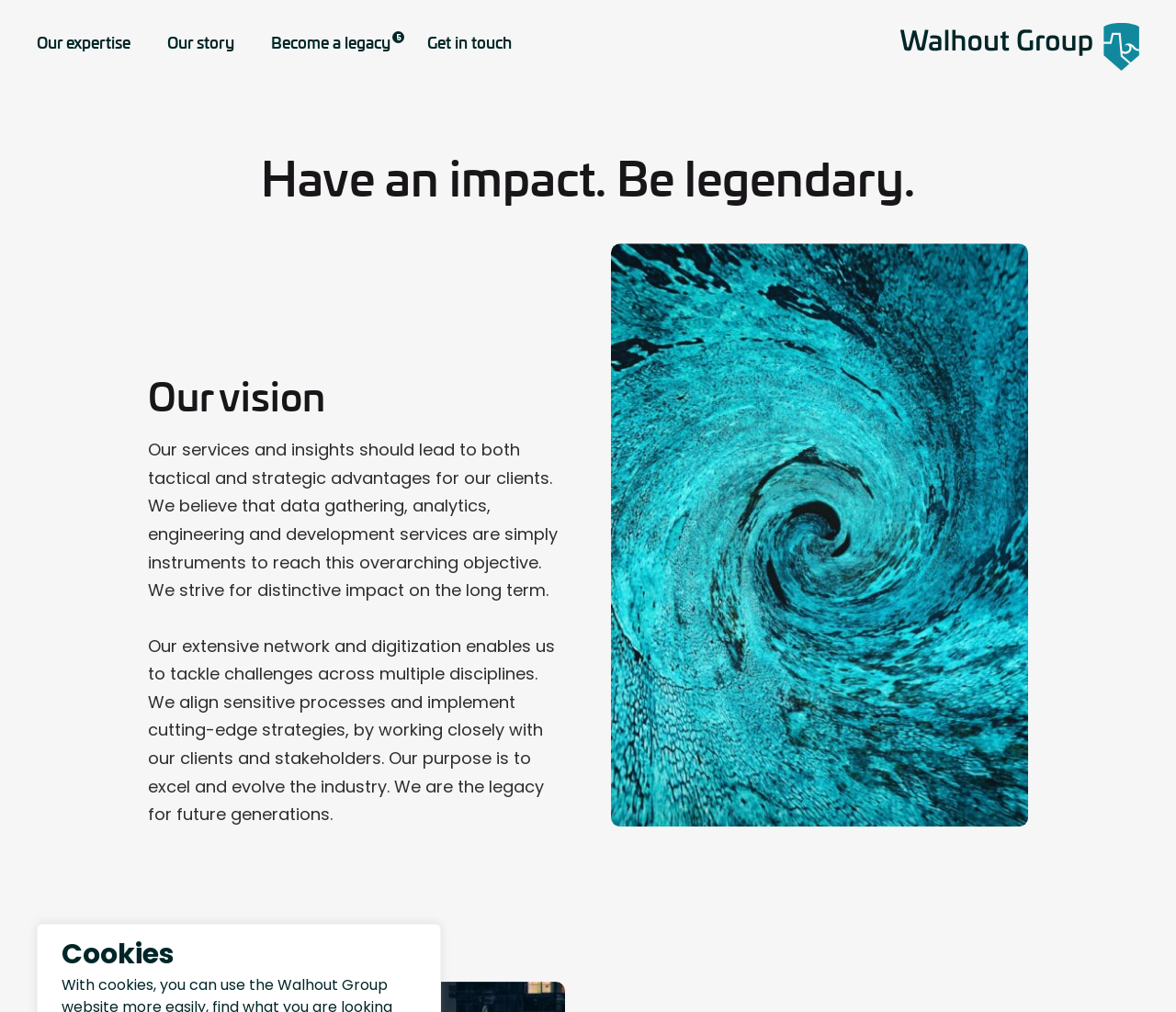Use a single word or phrase to answer the question:
How many links are in the top navigation menu?

9